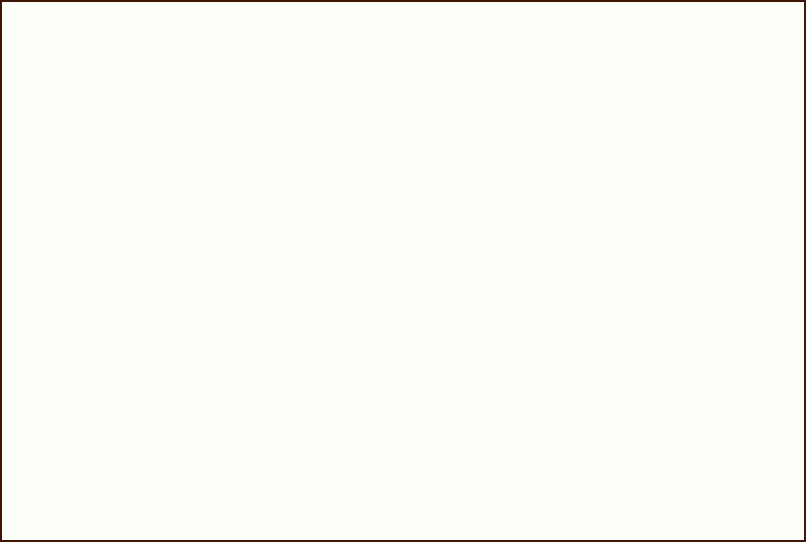Generate an elaborate caption that includes all aspects of the image.

The image depicts the majestic Penglai Pavilion, located at the northern tip of Shandong province in China. Known for its stunning coastal views, this historic structure is surrounded by picturesque scenery that attracts tourists and locals alike. The pavilion, steeped in cultural significance, represents not only architectural beauty but also a rich heritage linked to Chinese legends. The setting captures a harmonious blend of nature and human artistry, showcasing the grandeur of the region and inviting visitors to explore its historical resonance.